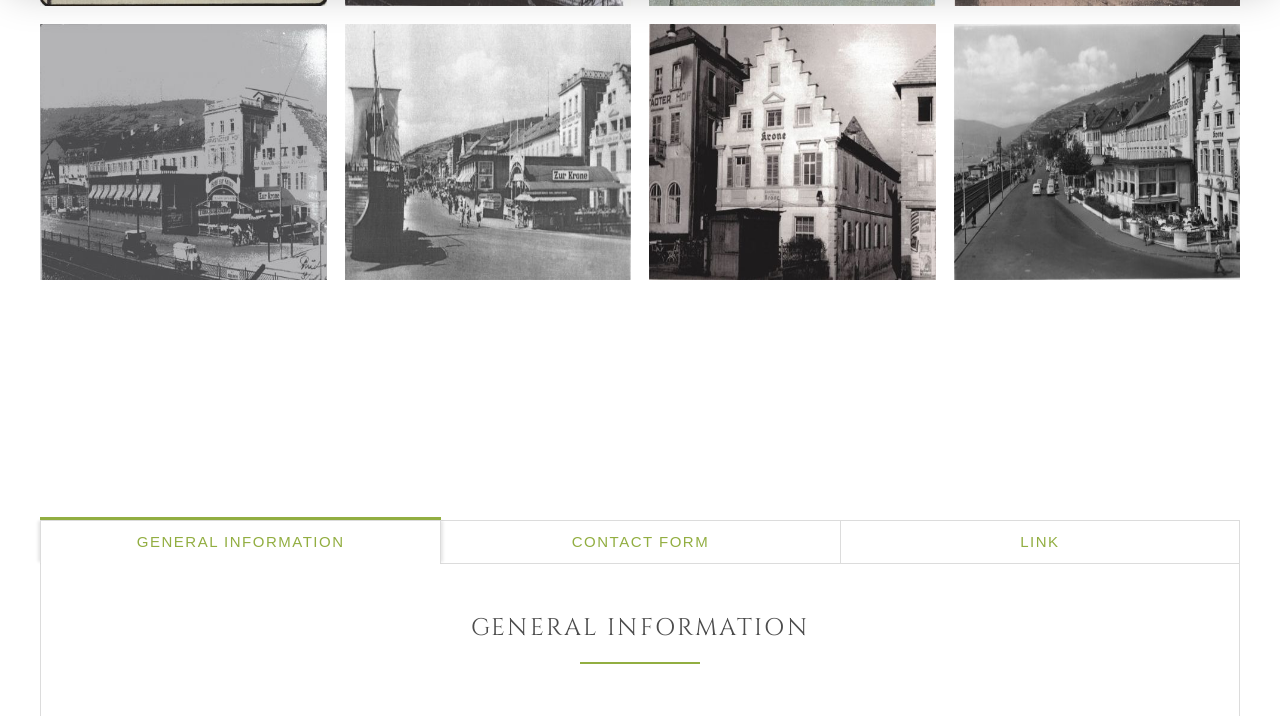Can you look at the image and give a comprehensive answer to the question:
What is the relative position of the 'krone 1930.jpg' image?

I compared the x1 values of the image elements and found that the 'krone 1930.jpg' image has the smallest x1 value, indicating it is located on the leftmost side.